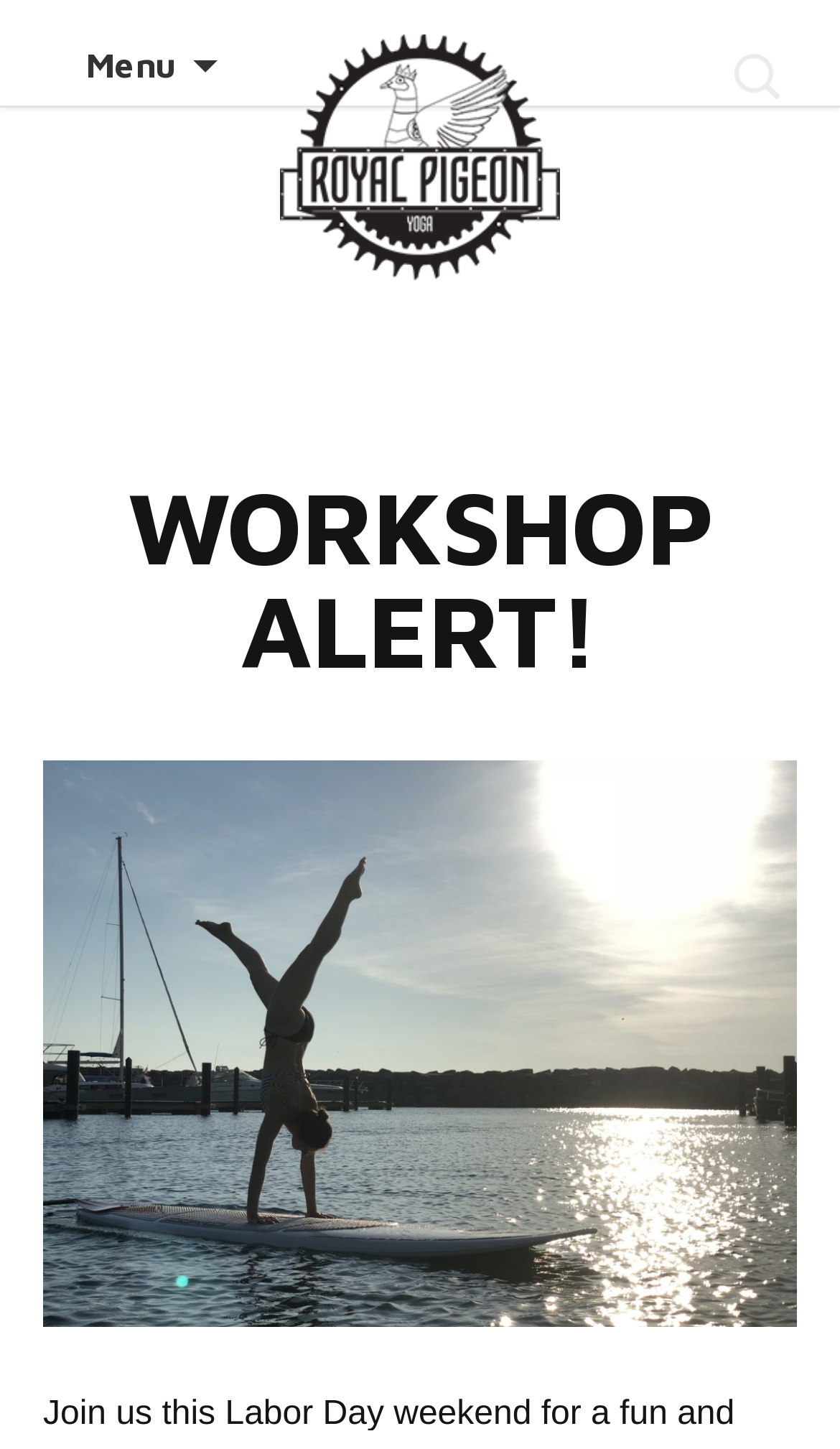What is the bounding box coordinate of the image?
Give a one-word or short phrase answer based on the image.

[0.333, 0.024, 0.667, 0.193]